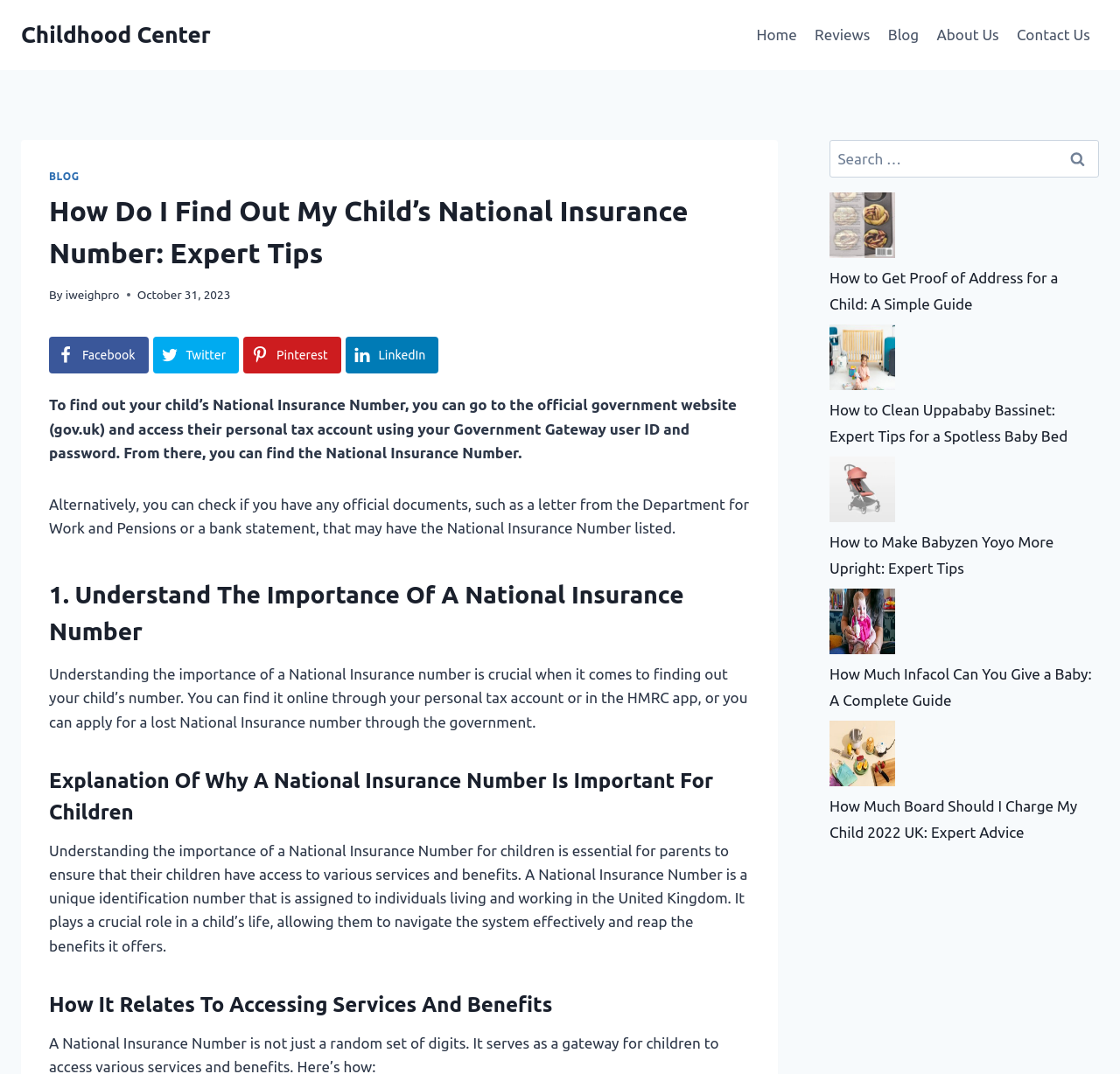How can you find your child's National Insurance Number?
Provide a detailed answer to the question using information from the image.

I found the answer by reading the text content of the webpage, which explains that you can find your child's National Insurance Number by going to the official government website (gov.uk) and accessing their personal tax account, or by checking official documents such as a letter from the Department for Work and Pensions or a bank statement.